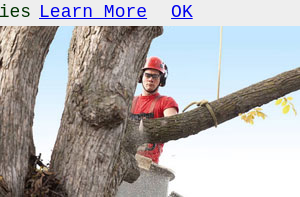Give a detailed account of the visual content in the image.

The image showcases a skilled tree surgeon in action, positioned high up in a tree, wearing a red helmet and protective gear. He appears focused as he prepares to carry out tree maintenance work, emphasizing safety and professionalism in his role. This visual highlights the importance of hiring a competent tree surgeon, especially given the associated risks with falling branches and trees, which can lead to serious injuries or damage. Such expertise is essential, as portrayed in the context of tree care services offered in Eastbourne, ensuring that homeowners receive qualified and insured assistance for tree-related challenges.